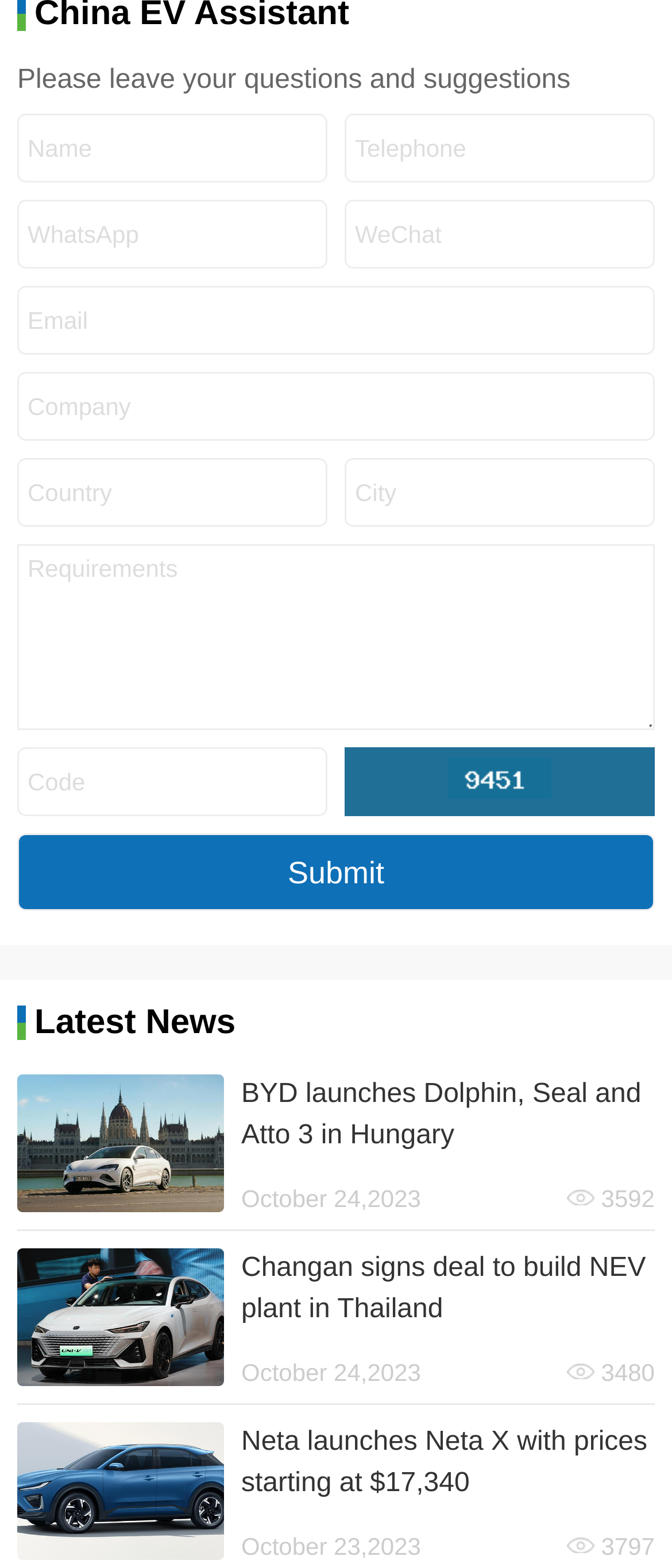For the given element description name="checkcode" placeholder="Code", determine the bounding box coordinates of the UI element. The coordinates should follow the format (top-left x, top-left y, bottom-right x, bottom-right y) and be within the range of 0 to 1.

[0.026, 0.476, 0.487, 0.52]